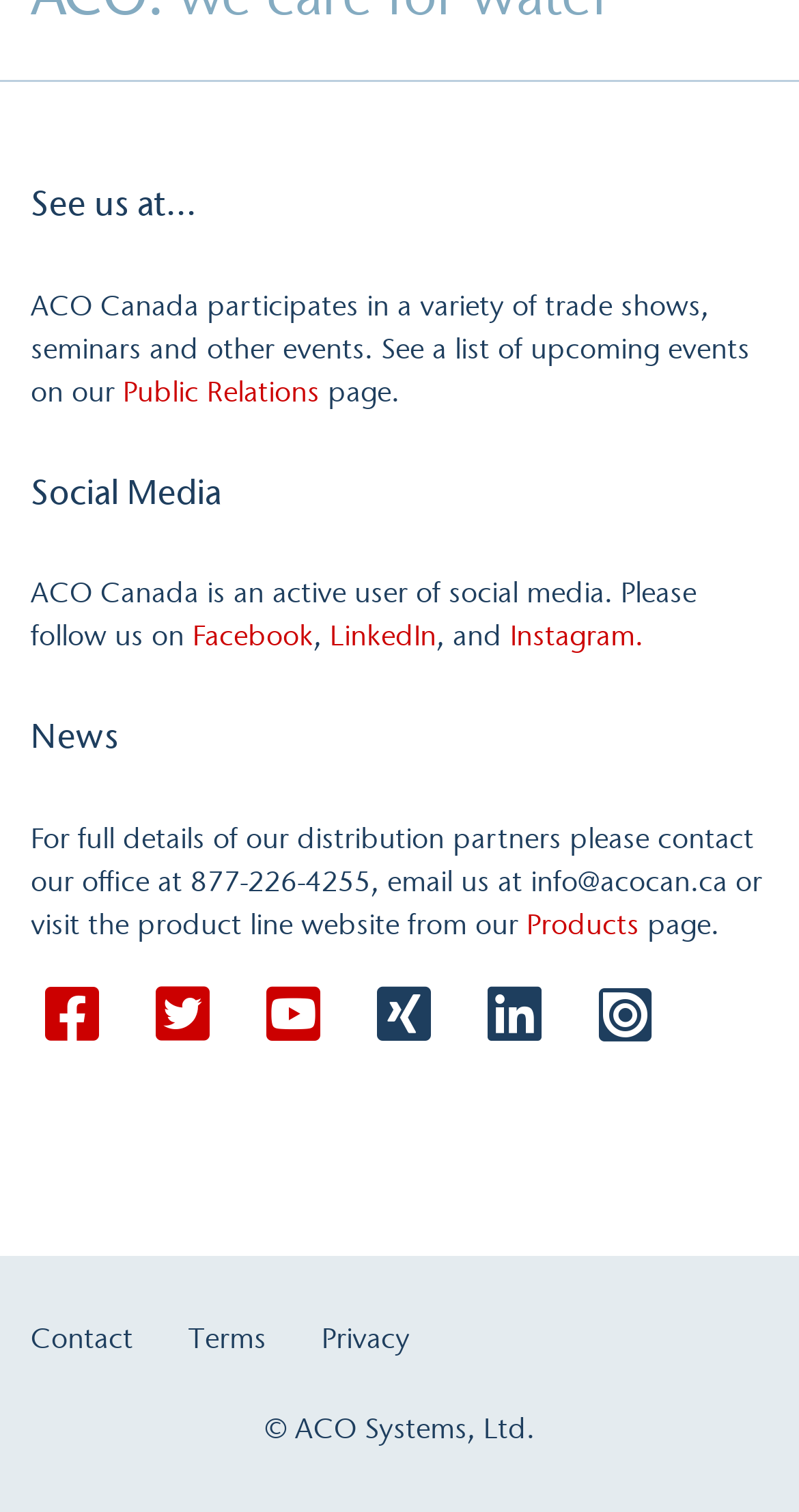What social media platforms does ACO Canada use?
Answer the question based on the image using a single word or a brief phrase.

Facebook, LinkedIn, Instagram